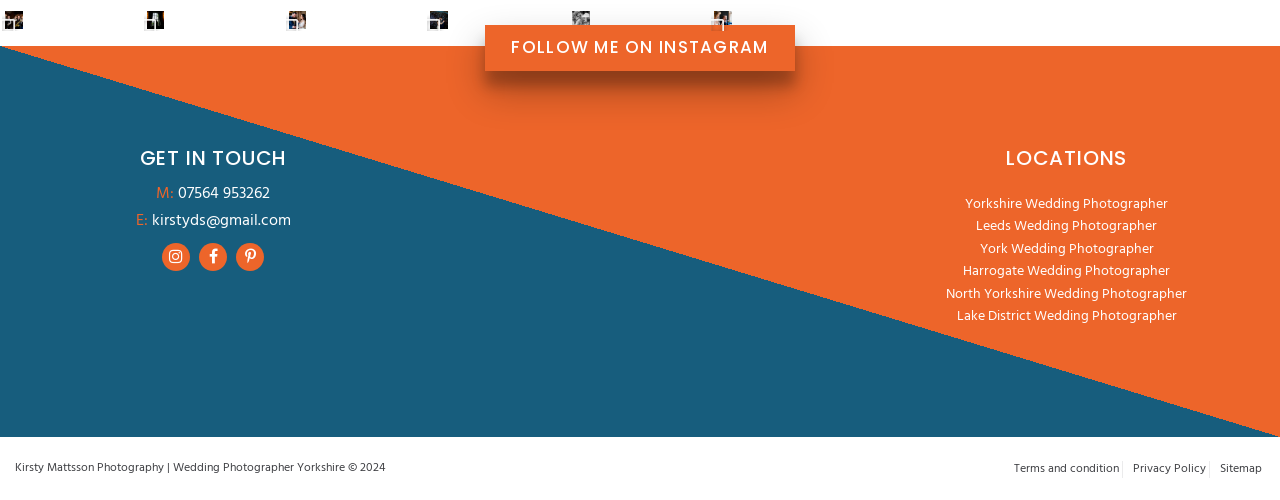Identify the bounding box of the HTML element described here: "Terms and condition". Provide the coordinates as four float numbers between 0 and 1: [left, top, right, bottom].

[0.788, 0.923, 0.877, 0.956]